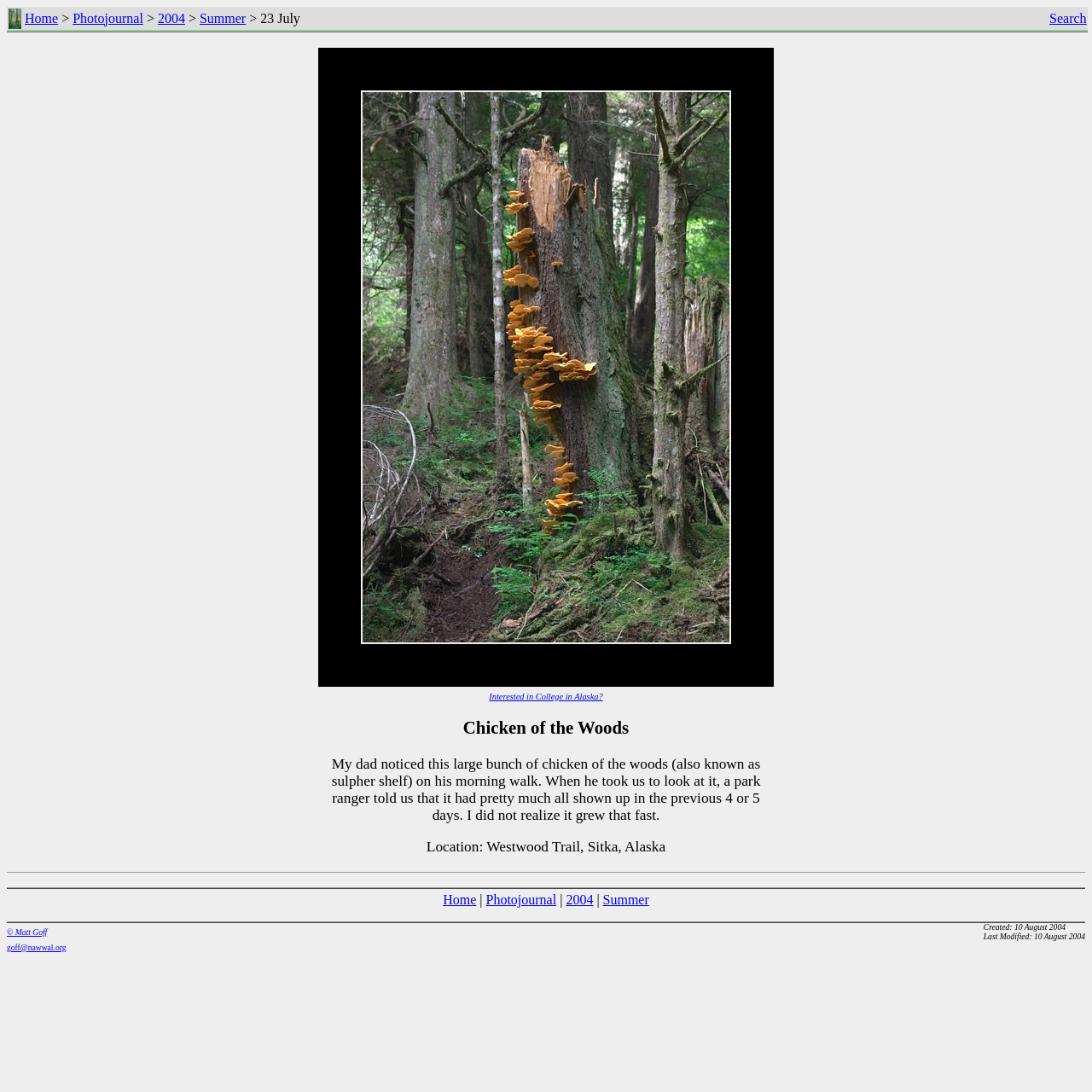Can you find the bounding box coordinates for the element that needs to be clicked to execute this instruction: "search for something"? The coordinates should be given as four float numbers between 0 and 1, i.e., [left, top, right, bottom].

[0.961, 0.01, 0.995, 0.023]